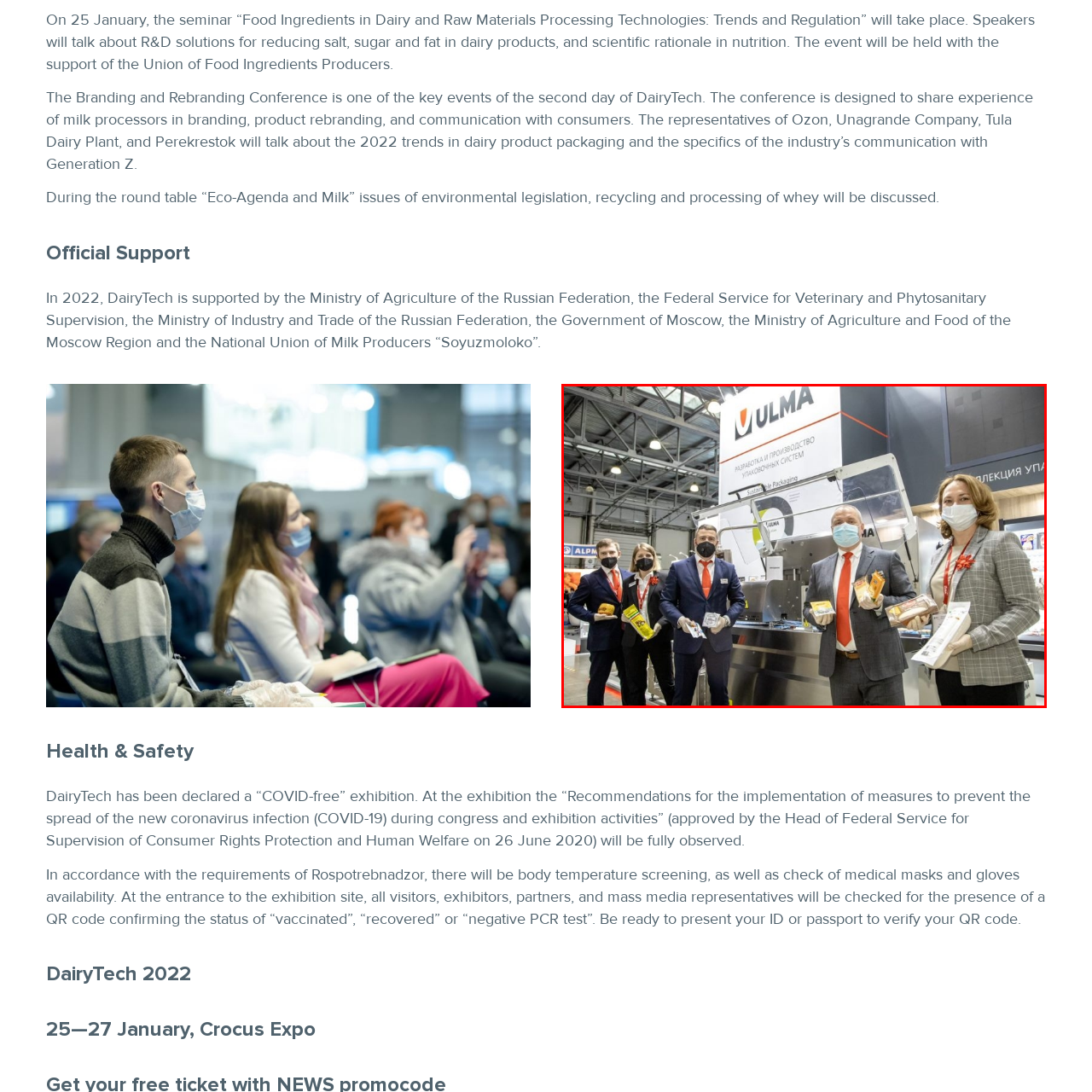What is prominently displayed on the backdrop?
Please examine the image within the red bounding box and provide a comprehensive answer based on the visual details you observe.

According to the caption, the backdrop features the Ulma logo prominently displayed, signifying their participation and expertise in the industry, which suggests that the Ulma logo is the main element on the backdrop.